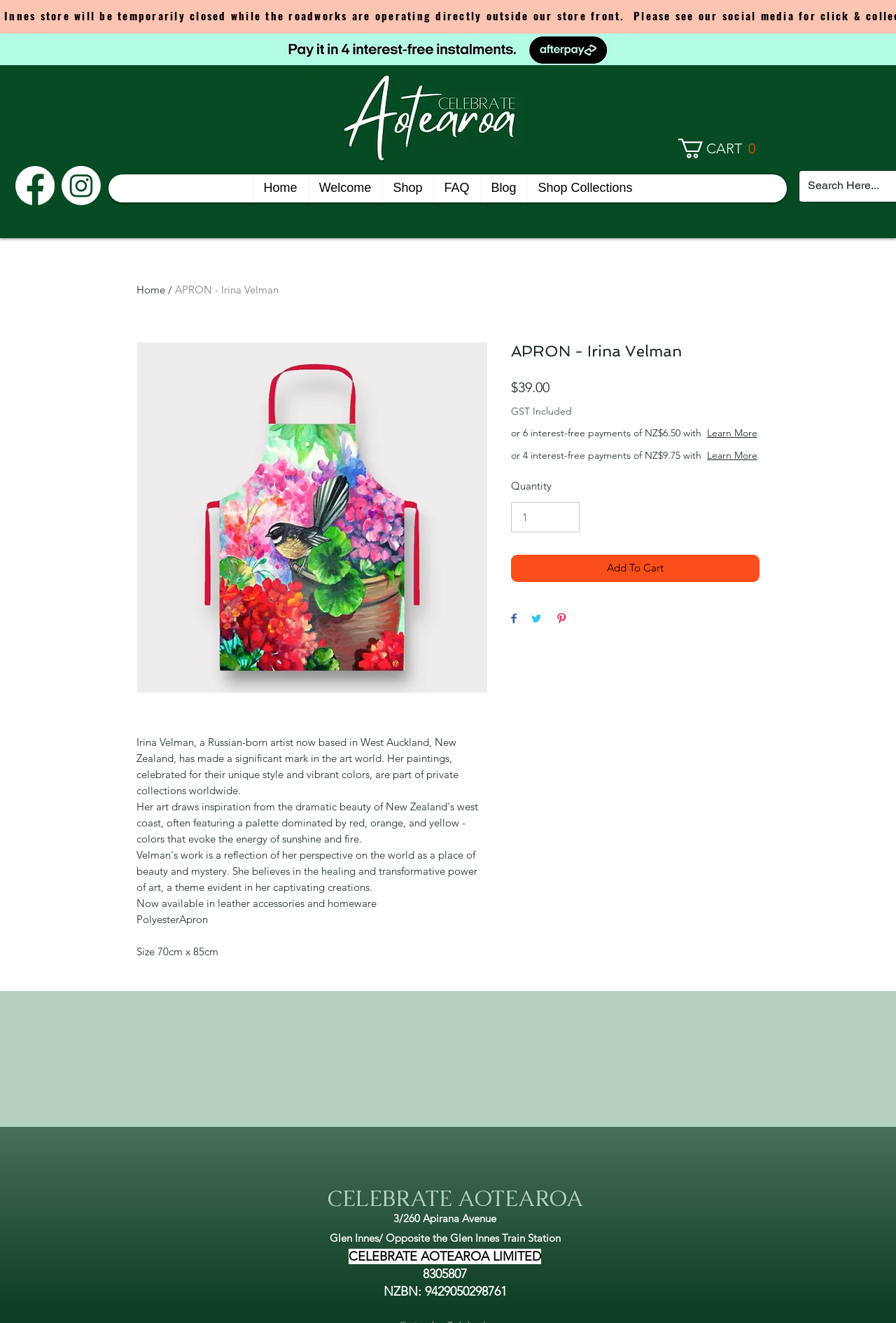Using the description "Add To Cart", predict the bounding box of the relevant HTML element.

[0.57, 0.385, 0.848, 0.406]